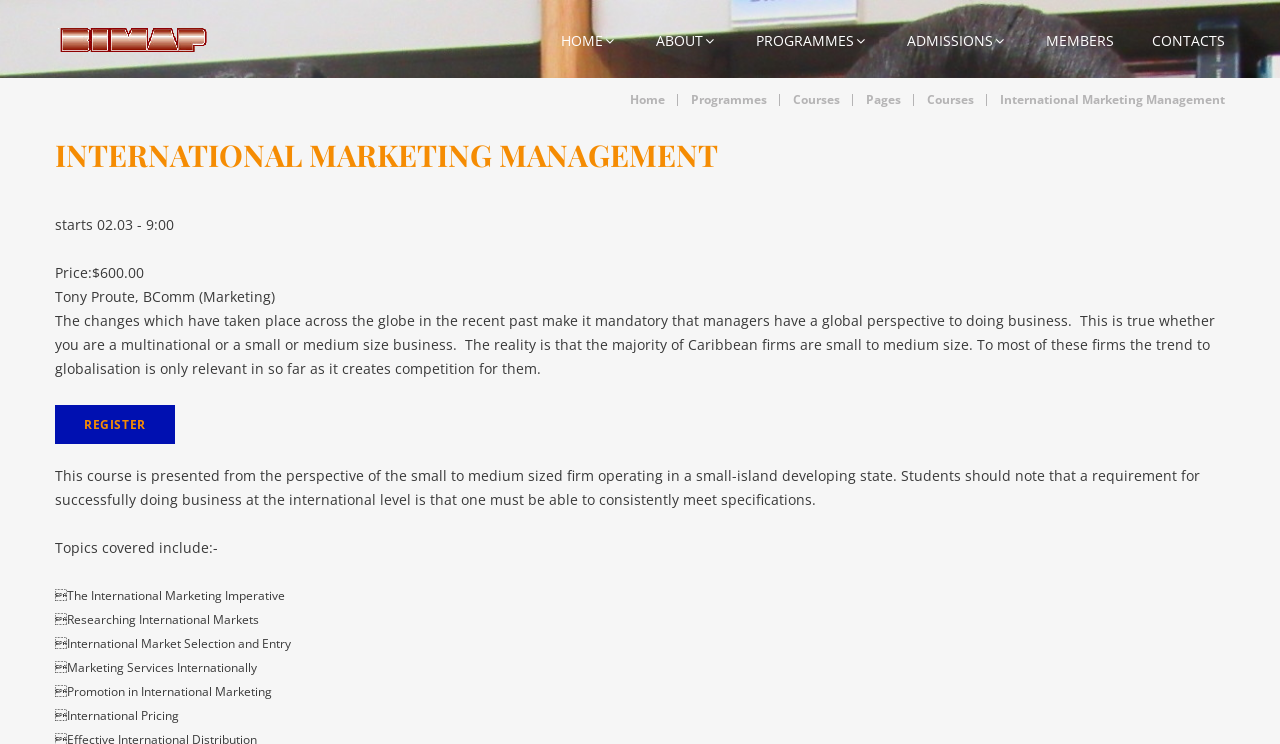Generate a comprehensive description of the webpage content.

The webpage is about International Marketing Management, with a prominent header displaying the title. At the top-left corner, there is a link to "bimapbb.com" accompanied by an image. 

On the top-right side, there is a navigation menu with links to "HOME", "ABOUT", "PROGRAMMES", "ADMISSIONS", "MEMBERS", and "CONTACTS". Below this menu, there are additional links to "Home", "Programmes", "Courses", "Pages", and another "Courses".

The main content of the page is divided into sections. The first section displays the title "International Marketing Management" again, followed by a brief description of the course, including the start date, price, and instructor. 

The next section provides a detailed description of the course, explaining the importance of having a global perspective in business, especially for small to medium-sized firms in the Caribbean. This section also mentions the topics covered in the course, including the international marketing imperative, researching international markets, and international pricing.

There is a "REGISTER" link at the bottom of the page, allowing users to sign up for the course. Overall, the webpage provides a comprehensive overview of the International Marketing Management course, including its details, objectives, and topics covered.